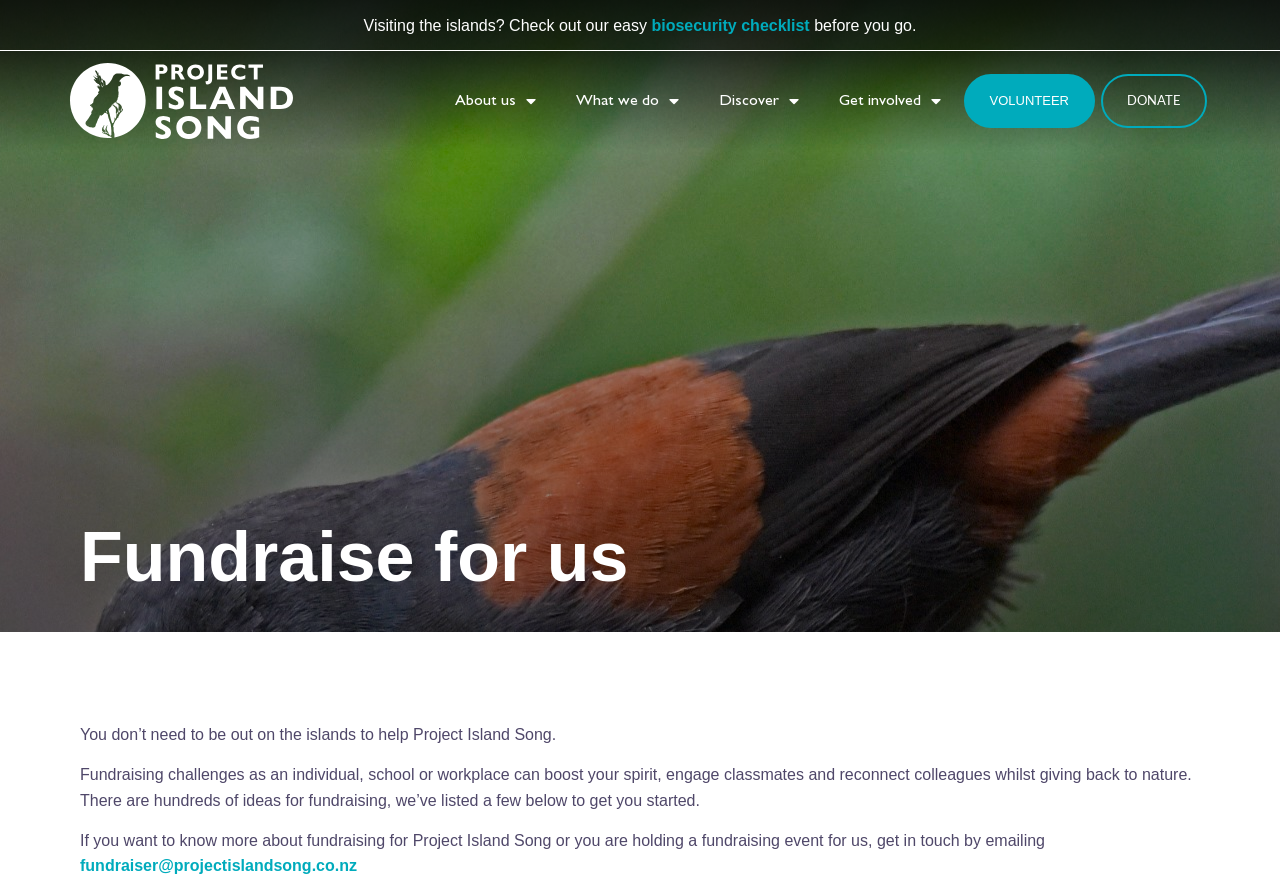Please provide the bounding box coordinates for the element that needs to be clicked to perform the instruction: "Check out the biosecurity checklist". The coordinates must consist of four float numbers between 0 and 1, formatted as [left, top, right, bottom].

[0.509, 0.019, 0.633, 0.038]